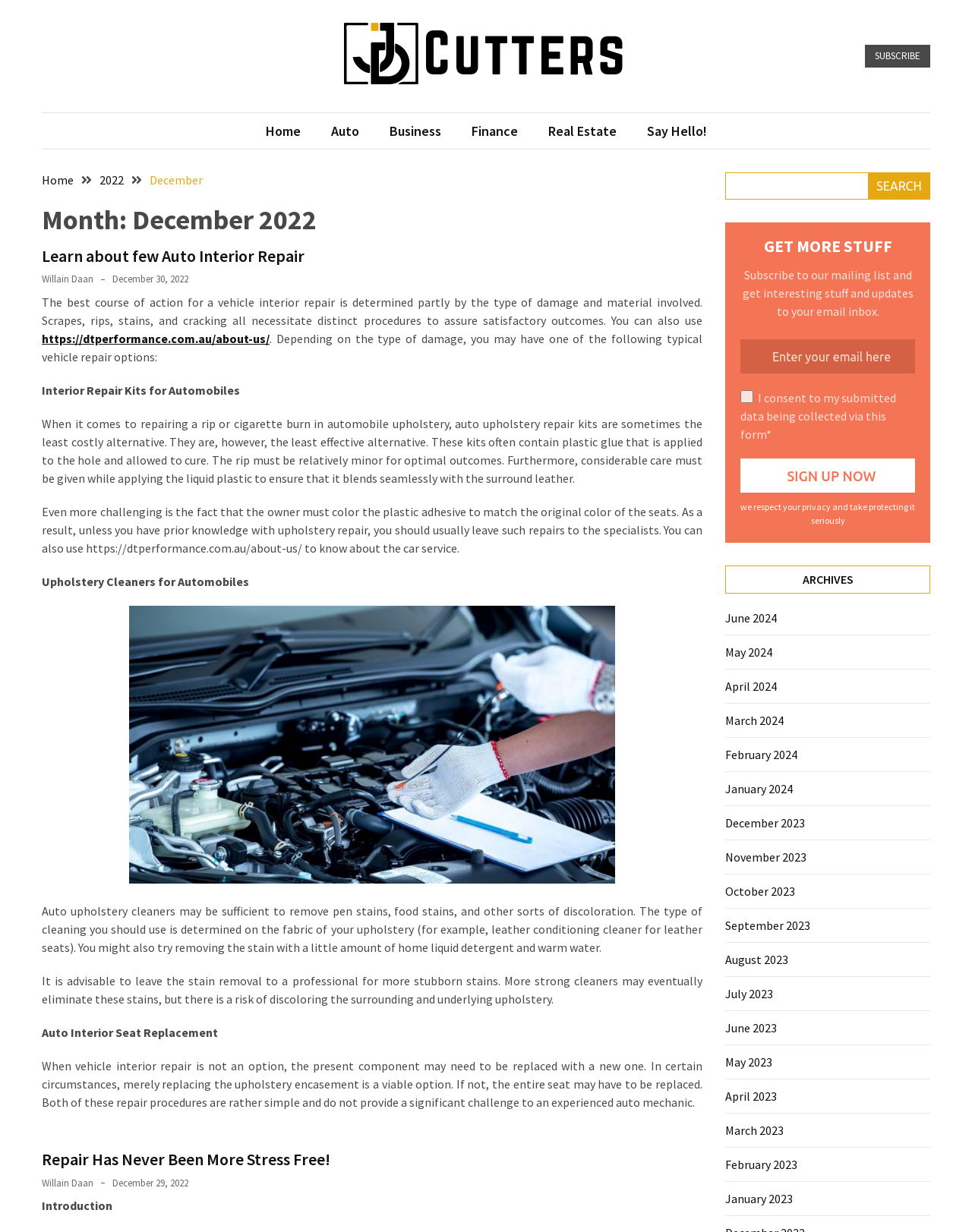Determine the bounding box coordinates for the UI element matching this description: "2022".

[0.102, 0.14, 0.127, 0.152]